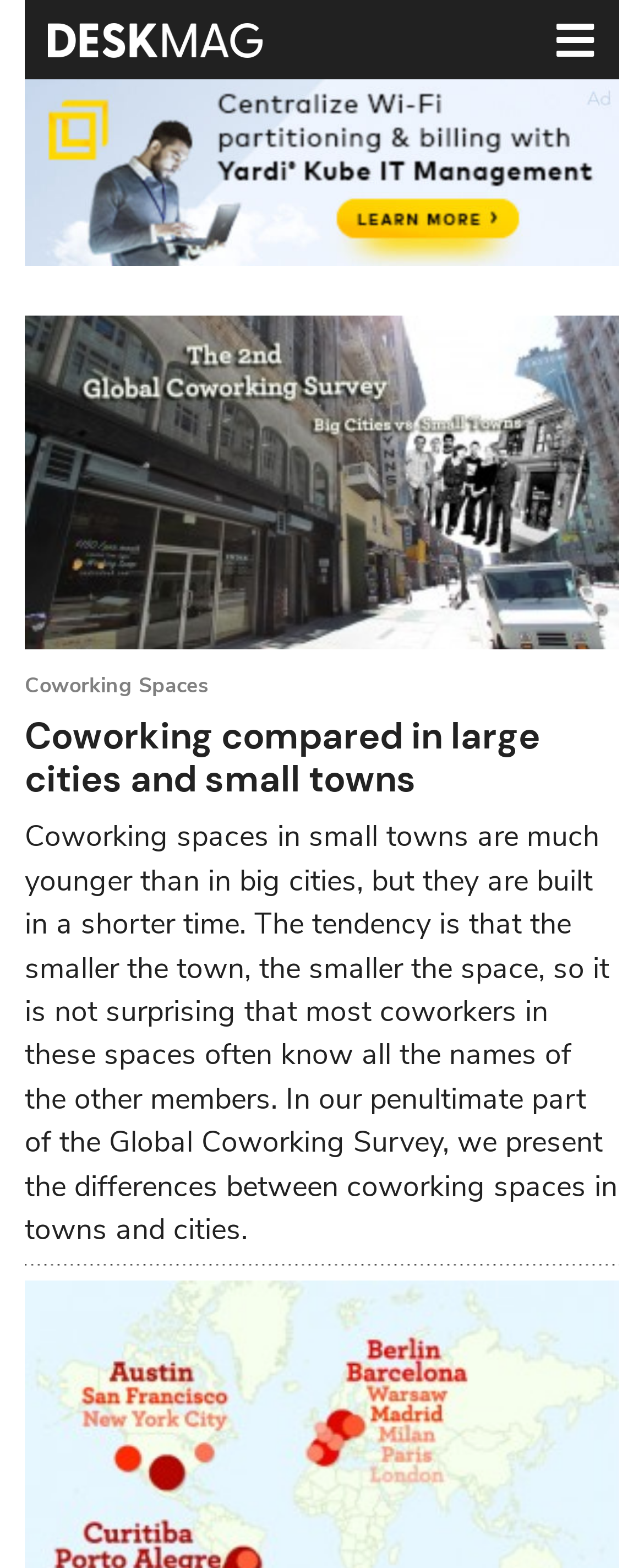How many headings are on this webpage?
Please provide a single word or phrase answer based on the image.

1